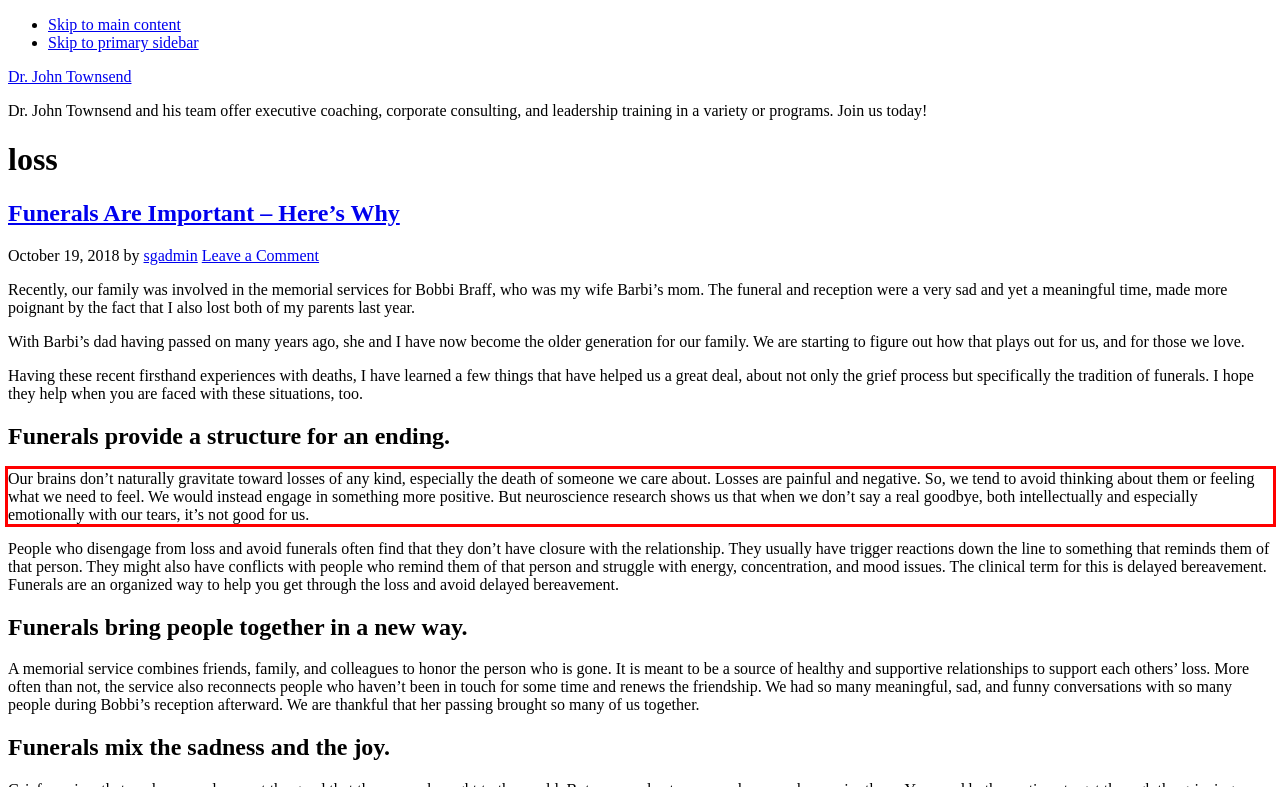With the provided screenshot of a webpage, locate the red bounding box and perform OCR to extract the text content inside it.

Our brains don’t naturally gravitate toward losses of any kind, especially the death of someone we care about. Losses are painful and negative. So, we tend to avoid thinking about them or feeling what we need to feel. We would instead engage in something more positive. But neuroscience research shows us that when we don’t say a real goodbye, both intellectually and especially emotionally with our tears, it’s not good for us.